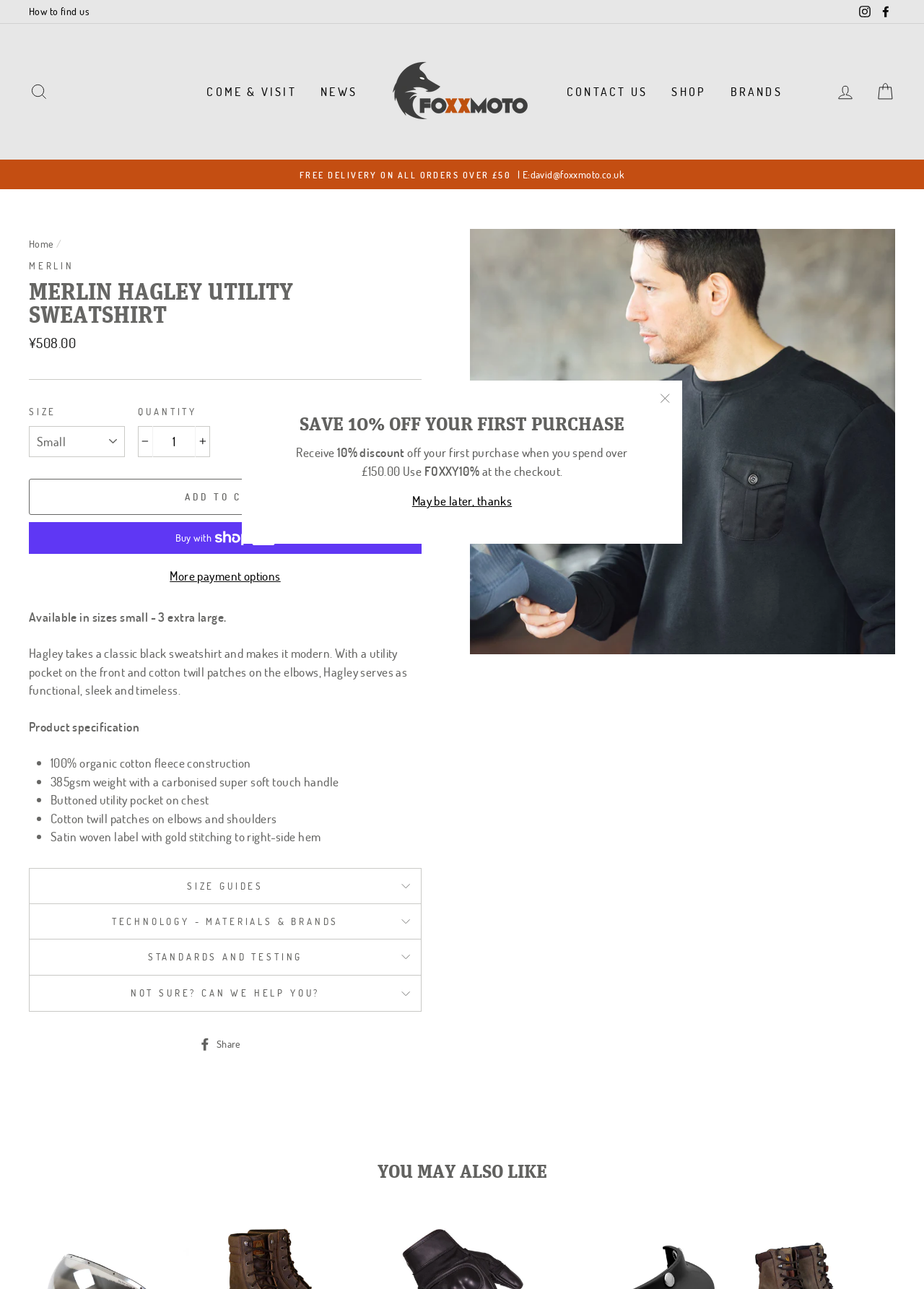Please locate the bounding box coordinates of the region I need to click to follow this instruction: "Search for products".

[0.022, 0.059, 0.062, 0.083]